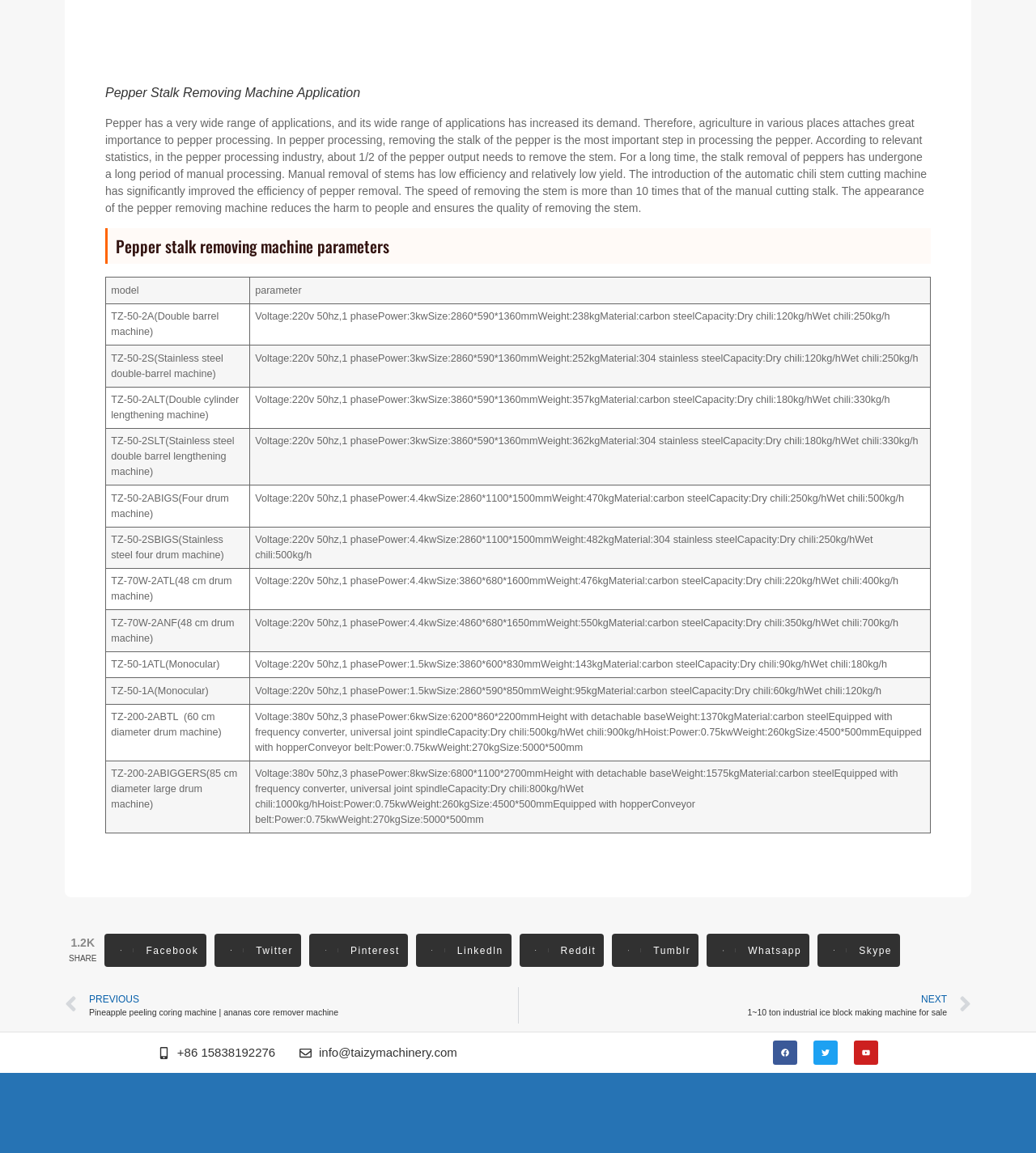Provide the bounding box coordinates for the specified HTML element described in this description: "Youtube". The coordinates should be four float numbers ranging from 0 to 1, in the format [left, top, right, bottom].

[0.824, 0.903, 0.848, 0.924]